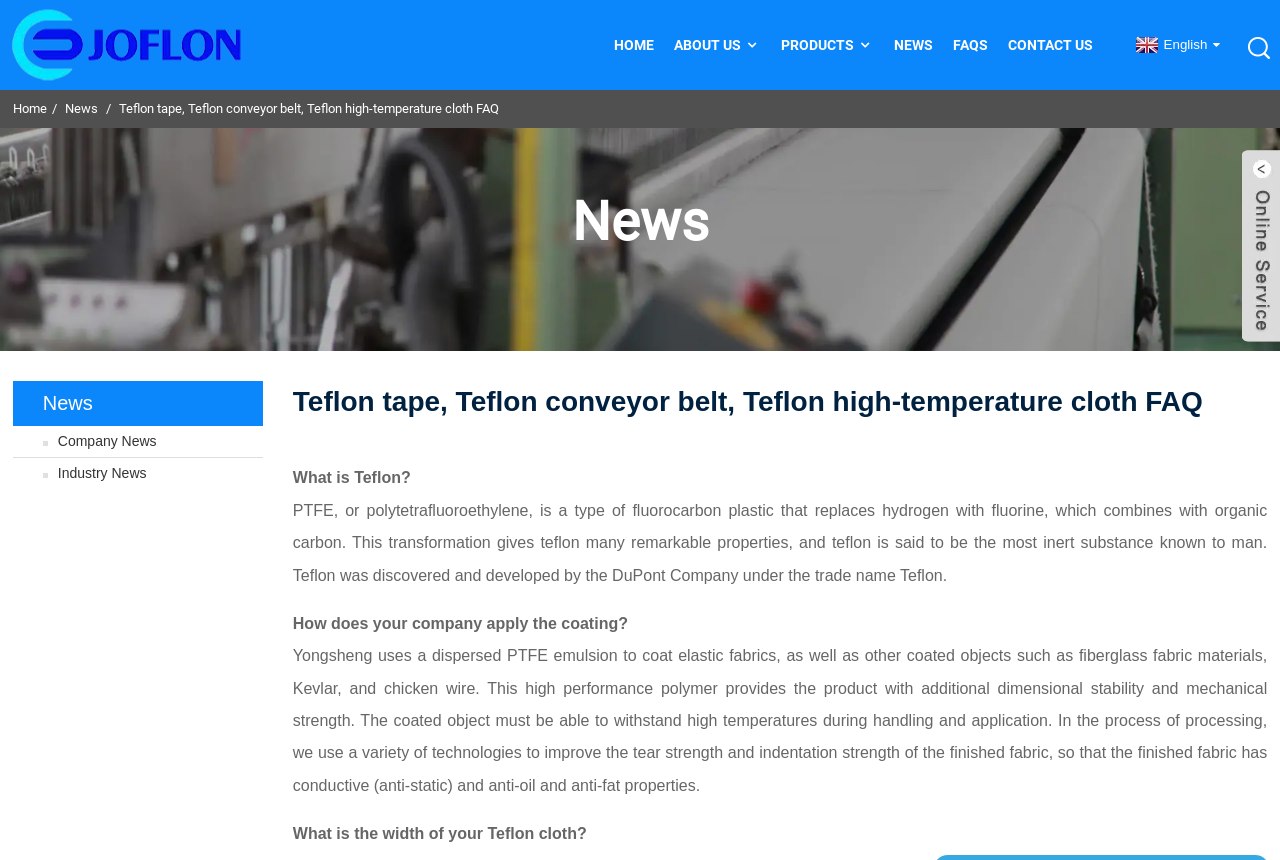Identify the bounding box of the UI element that matches this description: "Contact Us".

[0.787, 0.026, 0.854, 0.078]